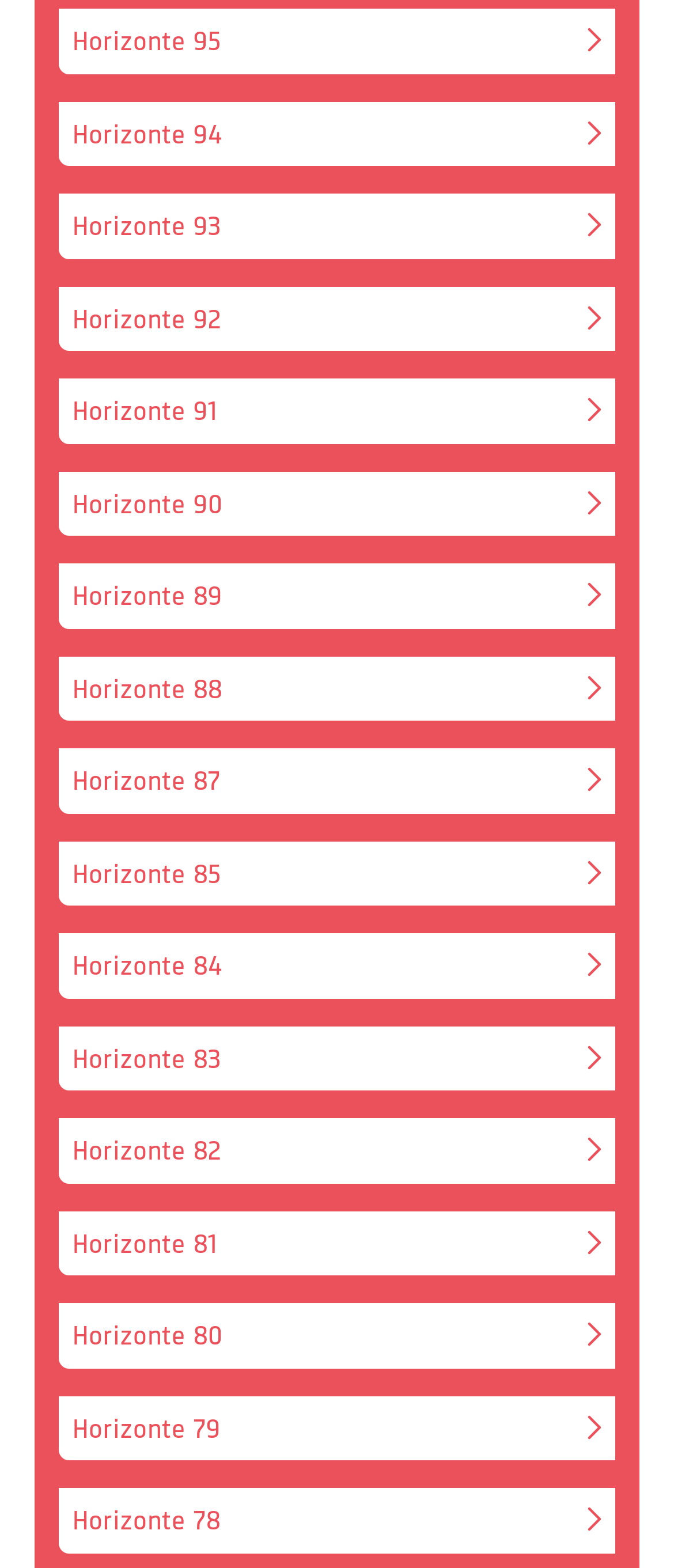Please find the bounding box coordinates of the element that you should click to achieve the following instruction: "click on Horizonte 95". The coordinates should be presented as four float numbers between 0 and 1: [left, top, right, bottom].

[0.082, 0.004, 0.918, 0.049]